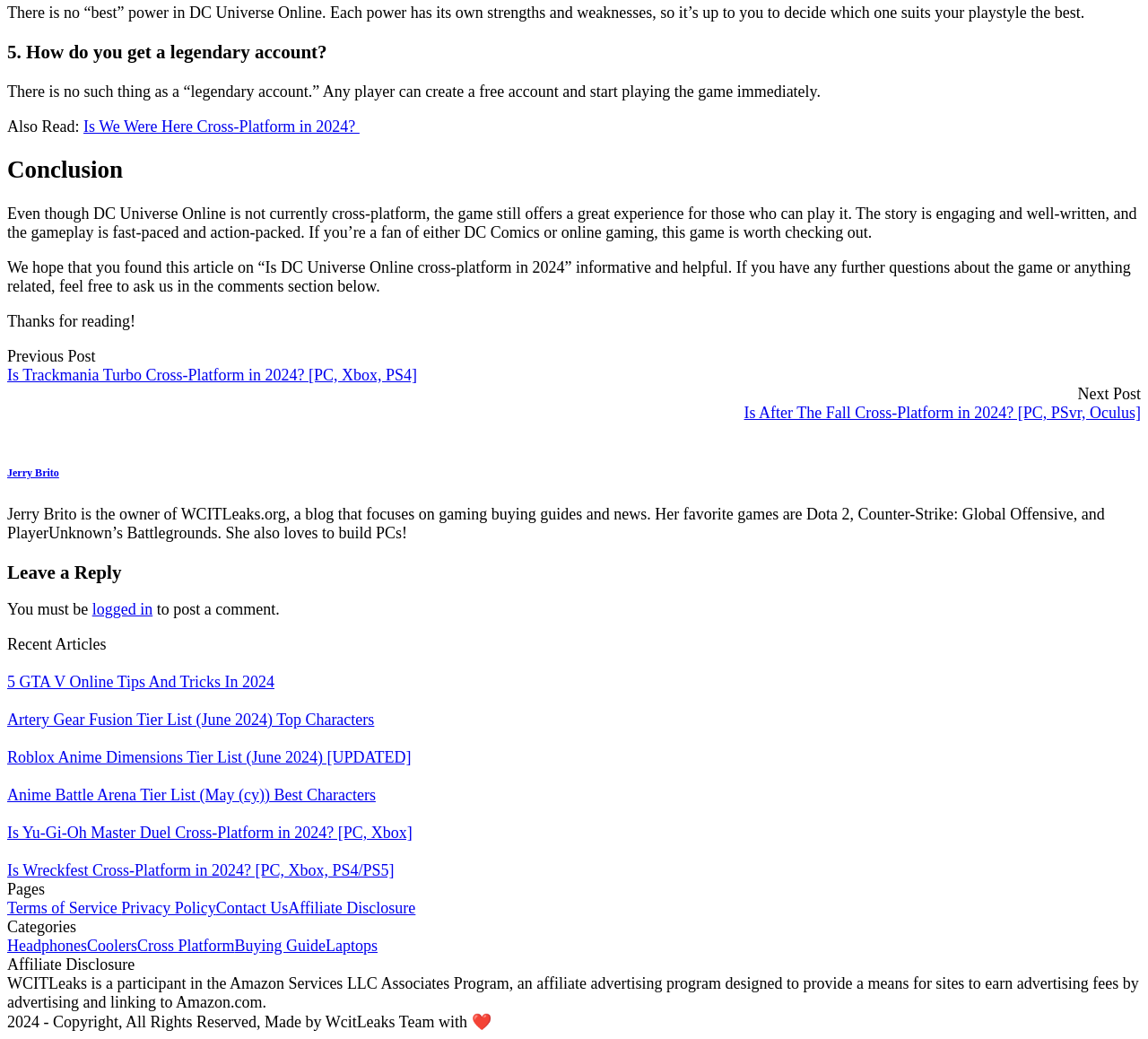Using the provided element description: "Laptops", identify the bounding box coordinates. The coordinates should be four floats between 0 and 1 in the order [left, top, right, bottom].

[0.284, 0.902, 0.329, 0.919]